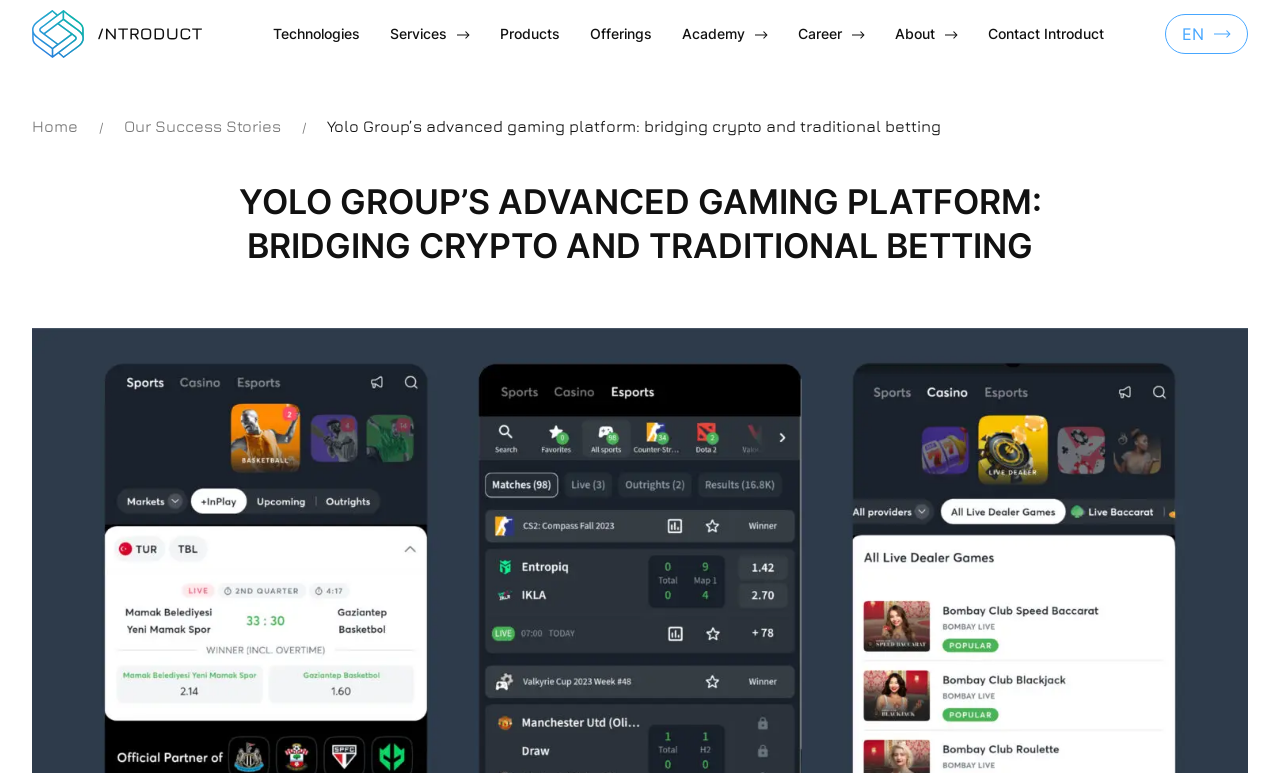What is the theme of the gaming platform?
Using the visual information from the image, give a one-word or short-phrase answer.

Gaming